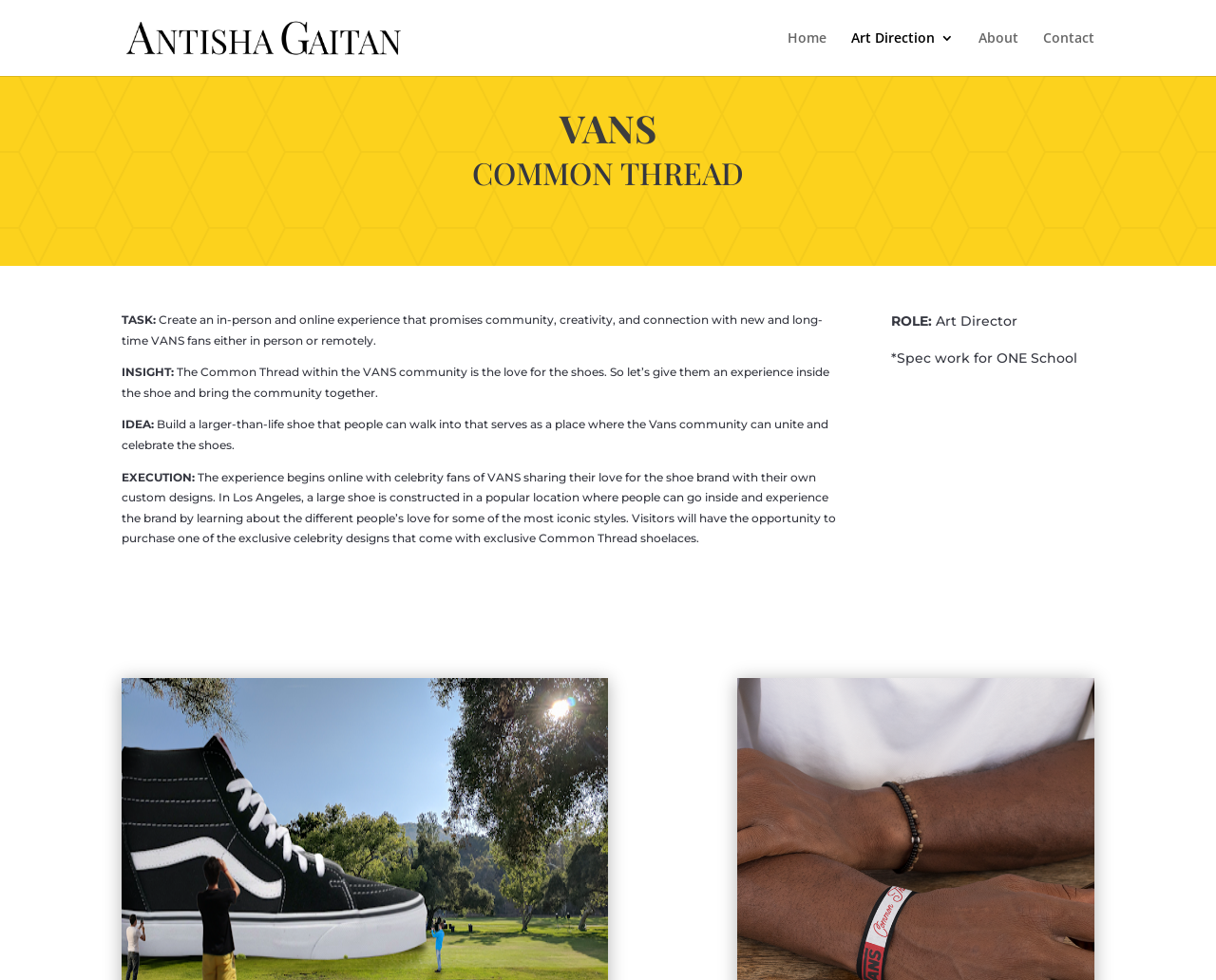Predict the bounding box of the UI element based on the description: "Home". The coordinates should be four float numbers between 0 and 1, formatted as [left, top, right, bottom].

[0.648, 0.032, 0.68, 0.078]